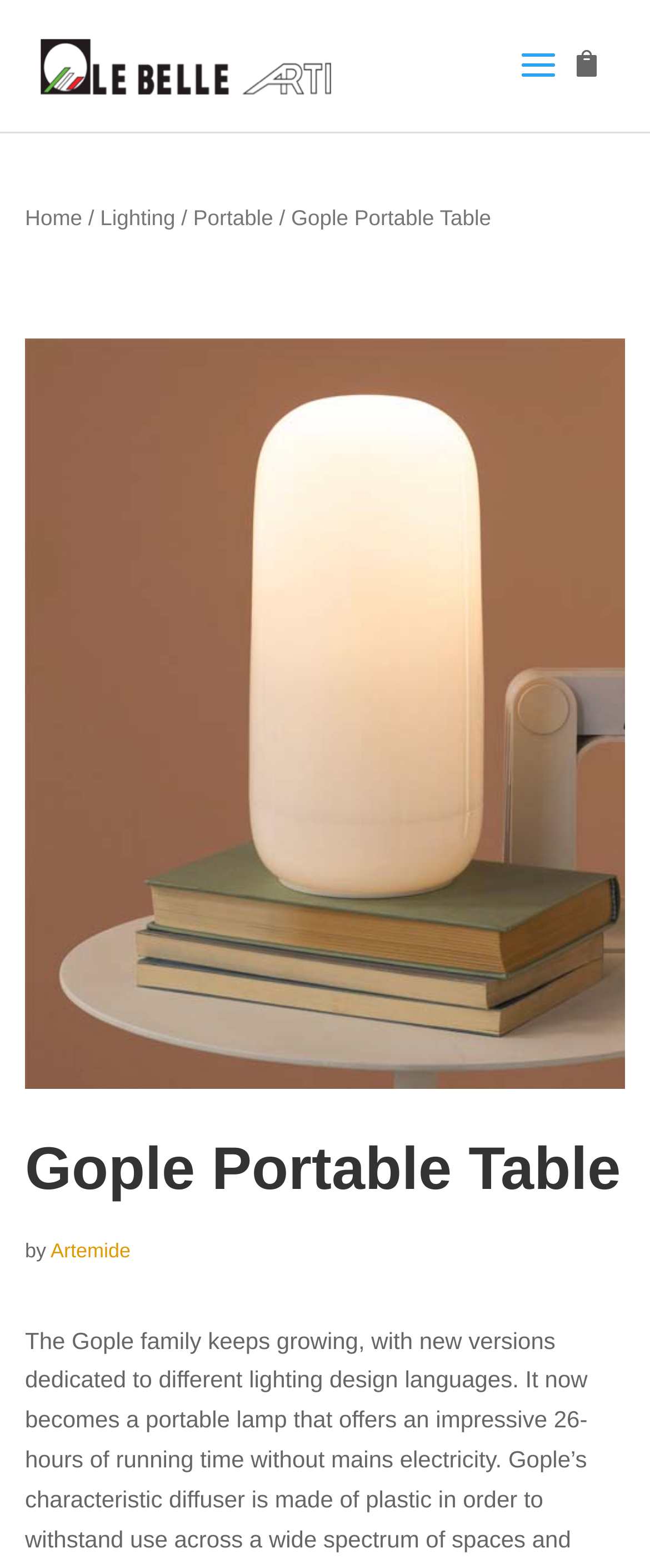What is the purpose of the search bar?
Answer the question in a detailed and comprehensive manner.

I found that the search bar is for searching because it is a common UI element used for searching, and it is placed in a prominent location on the webpage.